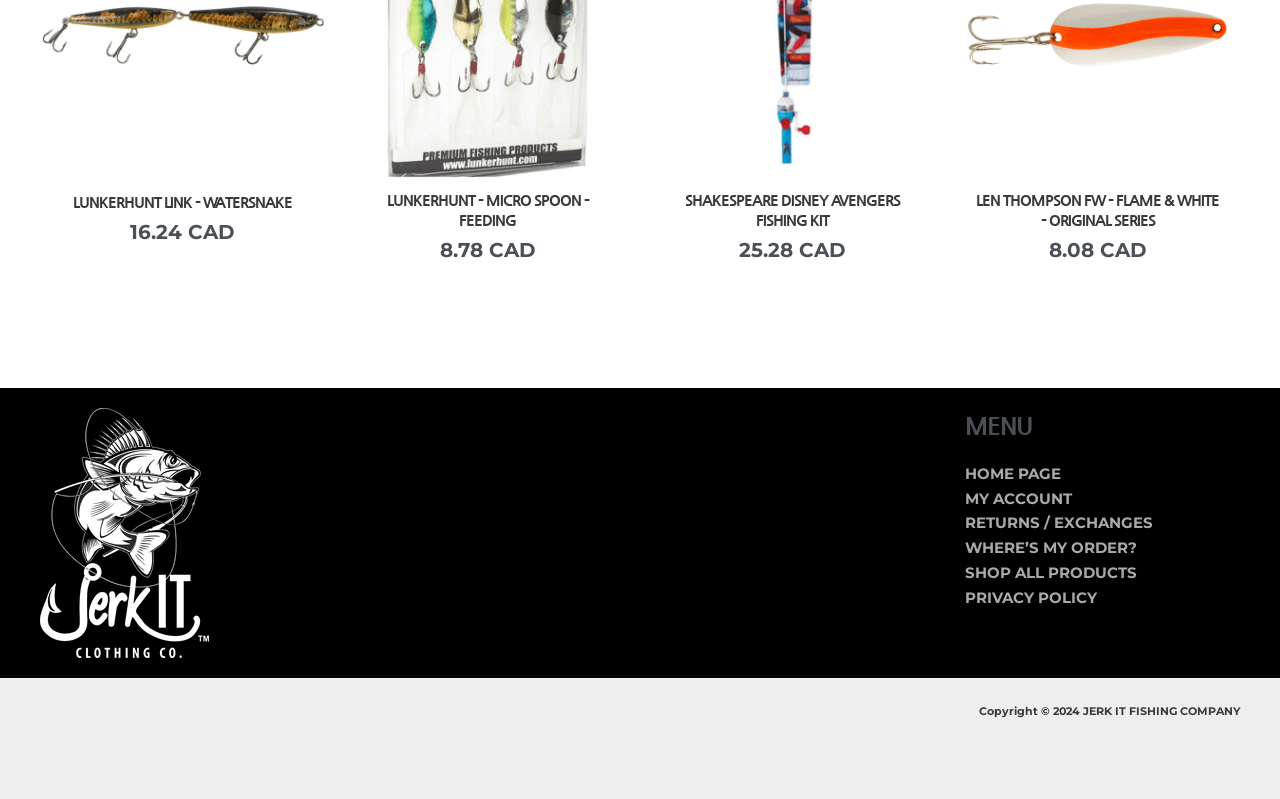Can you determine the bounding box coordinates of the area that needs to be clicked to fulfill the following instruction: "Click on LUNKERHUNT – MICRO SPOON – FEEDING"?

[0.284, 0.238, 0.478, 0.296]